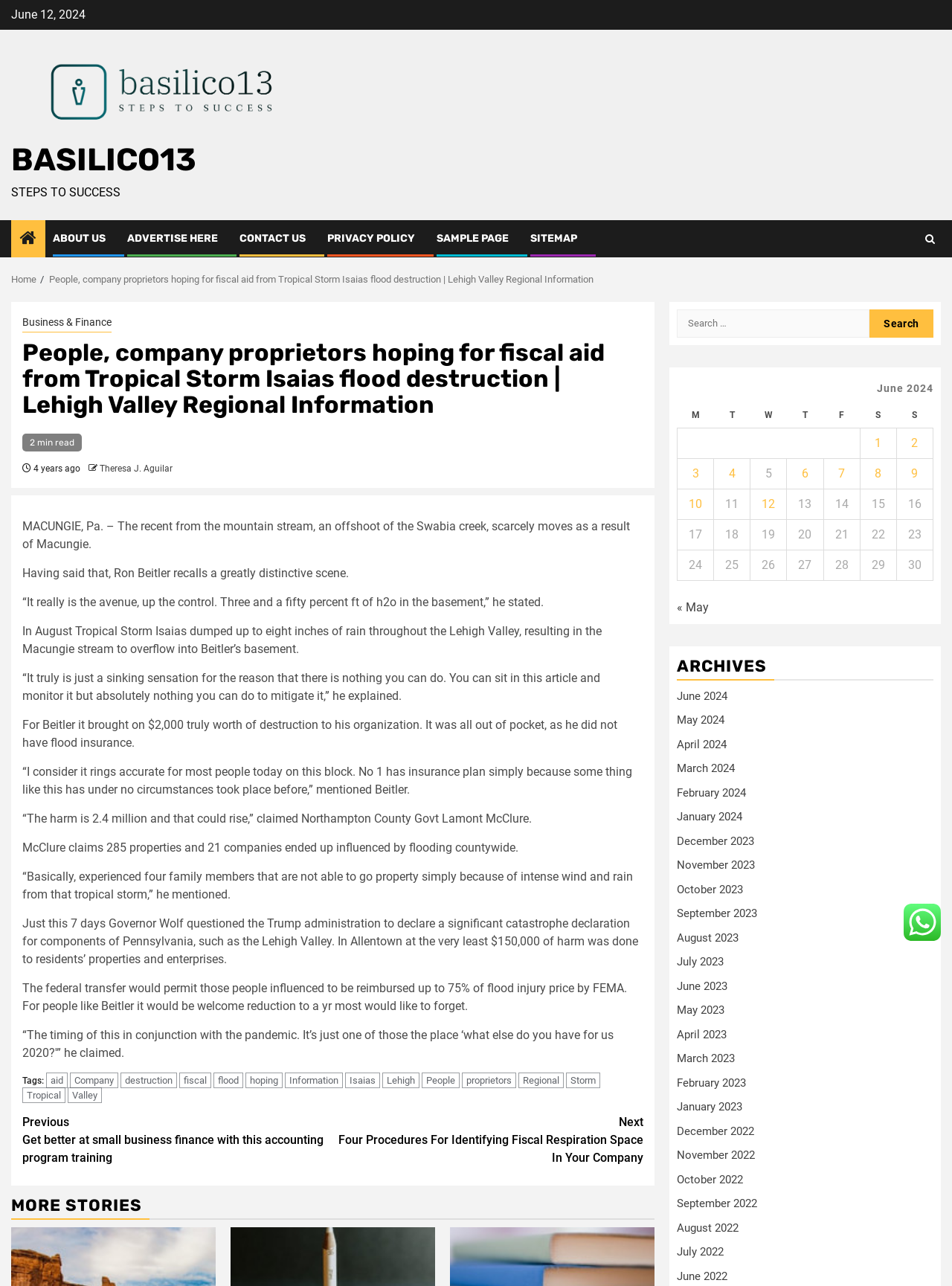Pinpoint the bounding box coordinates of the clickable element to carry out the following instruction: "Contact Tal Grinblat via email."

None